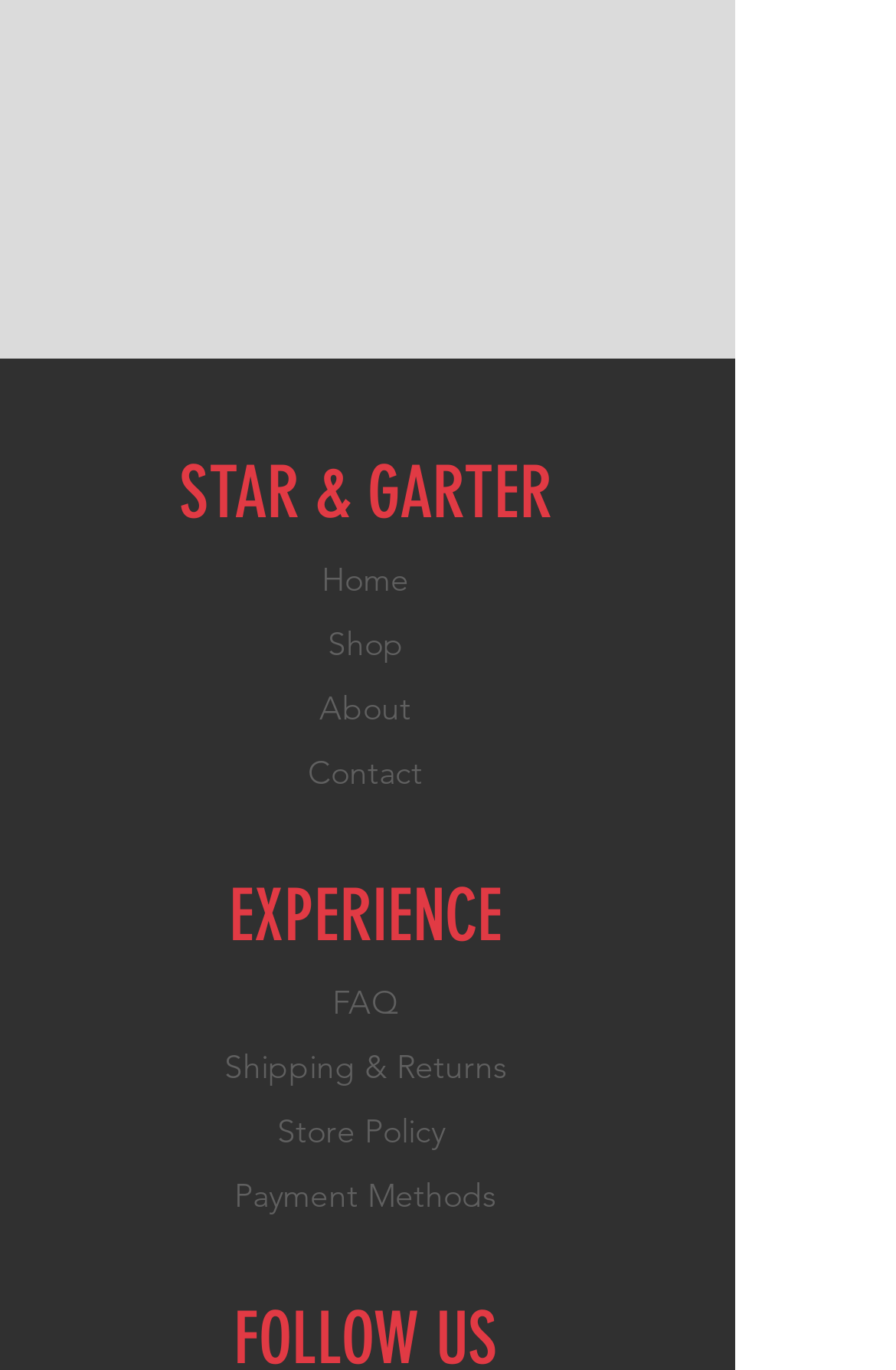Identify the bounding box coordinates of the area you need to click to perform the following instruction: "learn about the company".

[0.356, 0.502, 0.459, 0.532]